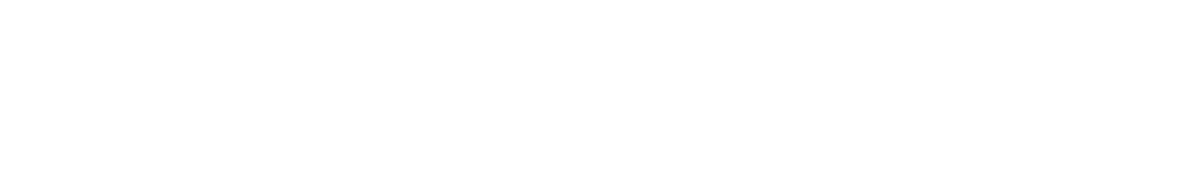Generate an elaborate caption that includes all aspects of the image.

The image features a minimalist design, predominantly in black and white, likely representing a graphical element or an icon. Positioned within a section that includes references to resources and content related to federal government grants, this image accompanies a discussion about Jayme Sokolow and their ebook series titled "Finding & Getting Federal Government Grants." This context suggests that the image serves to enhance the visual appeal of the content, making the information more engaging for readers interested in grant funding and financial resources. It is likely part of promotional material highlighting the ebook's easy-to-read format and affordability, further engaging potential readers.